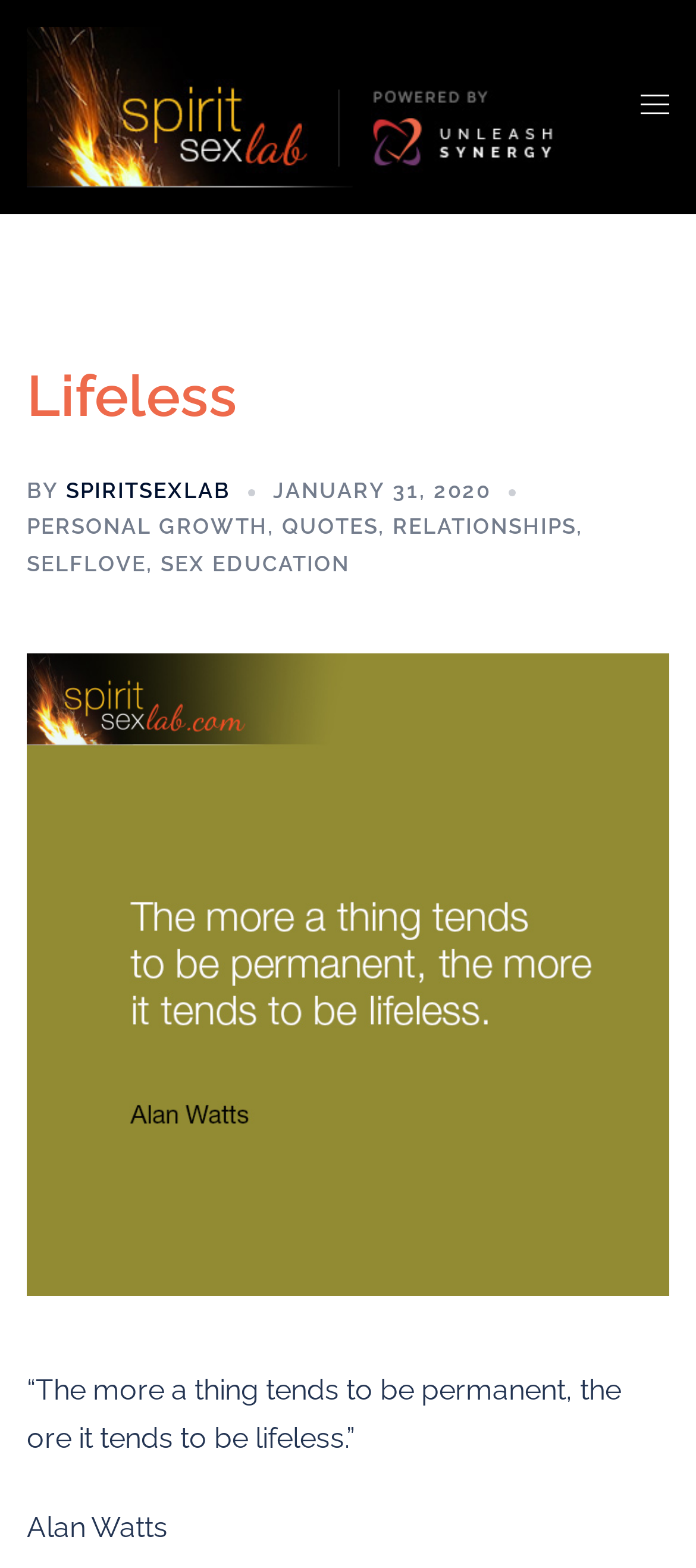What is the date of the article?
Using the information from the image, give a concise answer in one word or a short phrase.

January 31, 2020